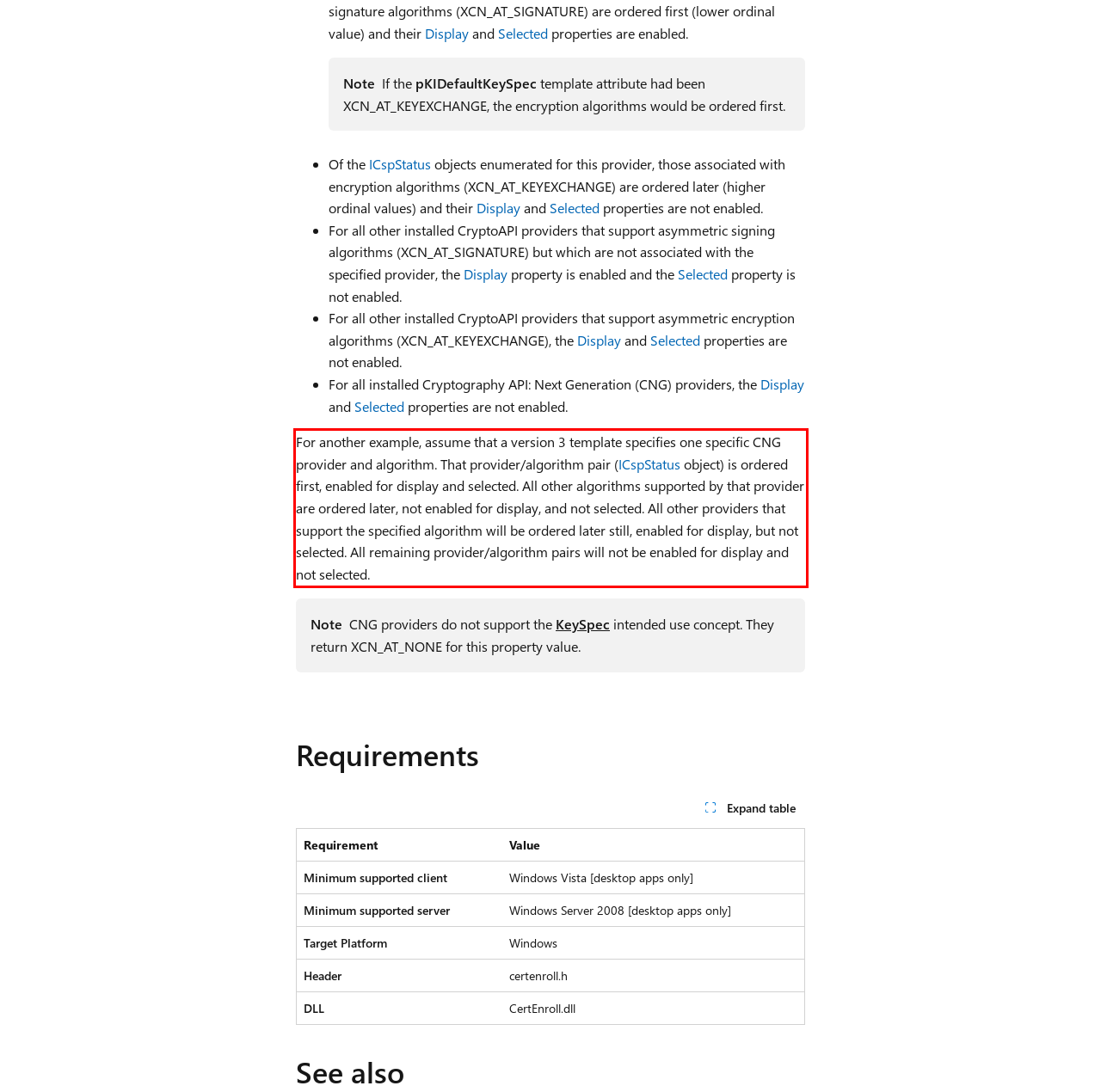Given a screenshot of a webpage, locate the red bounding box and extract the text it encloses.

For another example, assume that a version 3 template specifies one specific CNG provider and algorithm. That provider/algorithm pair (ICspStatus object) is ordered first, enabled for display and selected. All other algorithms supported by that provider are ordered later, not enabled for display, and not selected. All other providers that support the specified algorithm will be ordered later still, enabled for display, but not selected. All remaining provider/algorithm pairs will not be enabled for display and not selected.